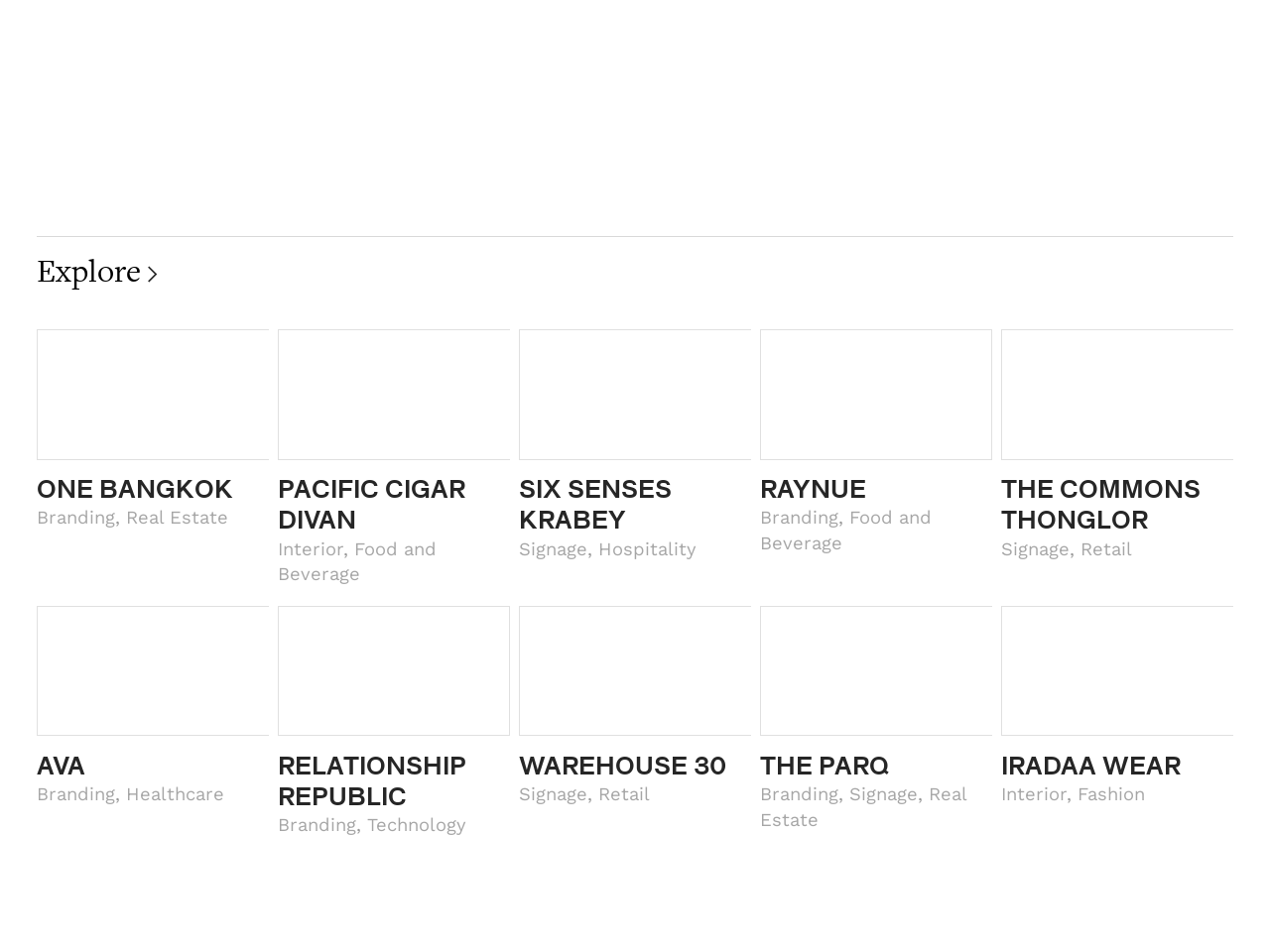What type of business is RELATIONSHIP REPUBLIC?
Based on the image, answer the question in a detailed manner.

I determined the type of business RELATIONSHIP REPUBLIC is by looking at the link text 'RELATIONSHIP REPUBLIC' and its adjacent link text 'Technology' separated by a comma, indicating that RELATIONSHIP REPUBLIC is a Technology-related business.